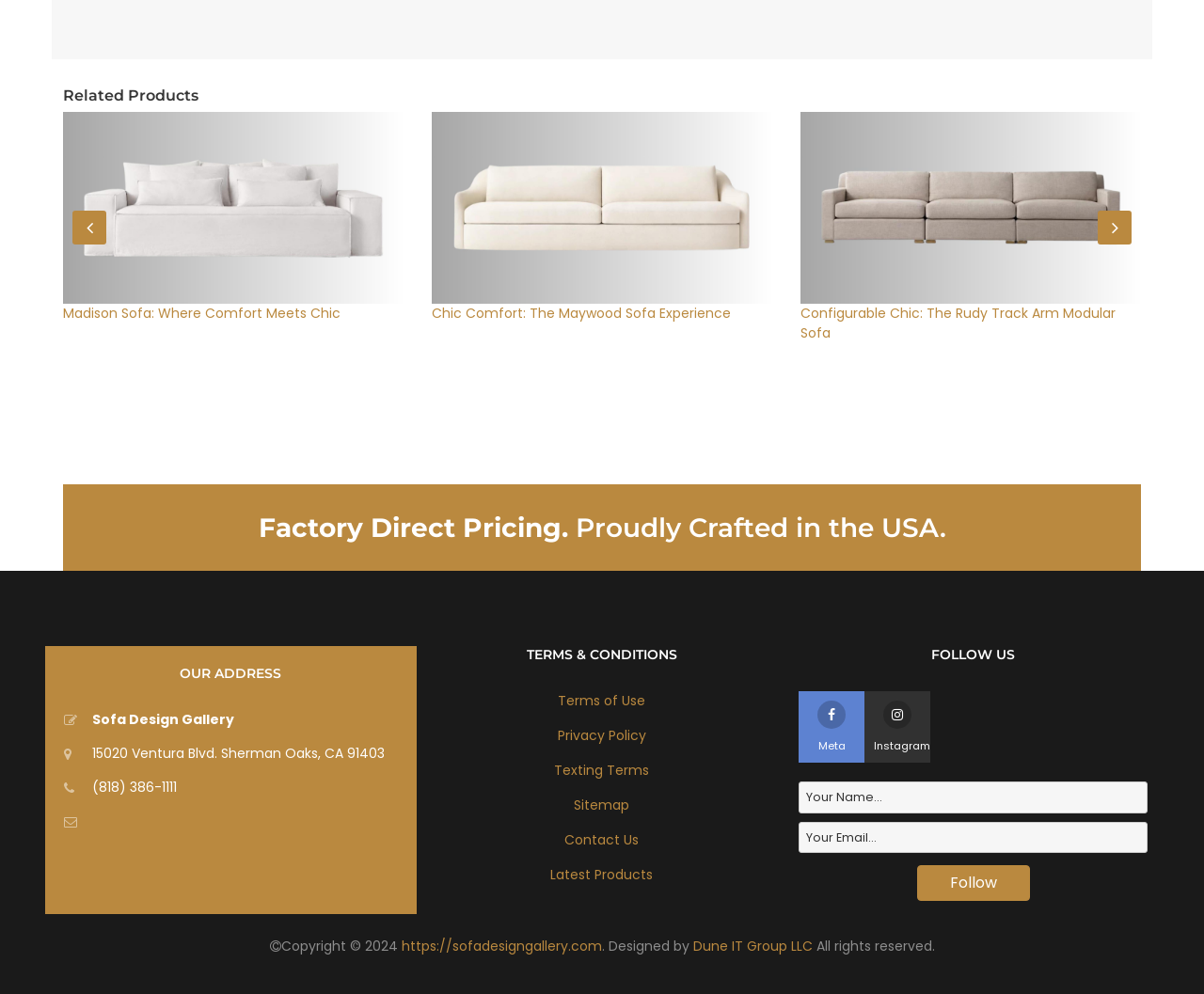What is the year of copyright?
From the screenshot, supply a one-word or short-phrase answer.

2024